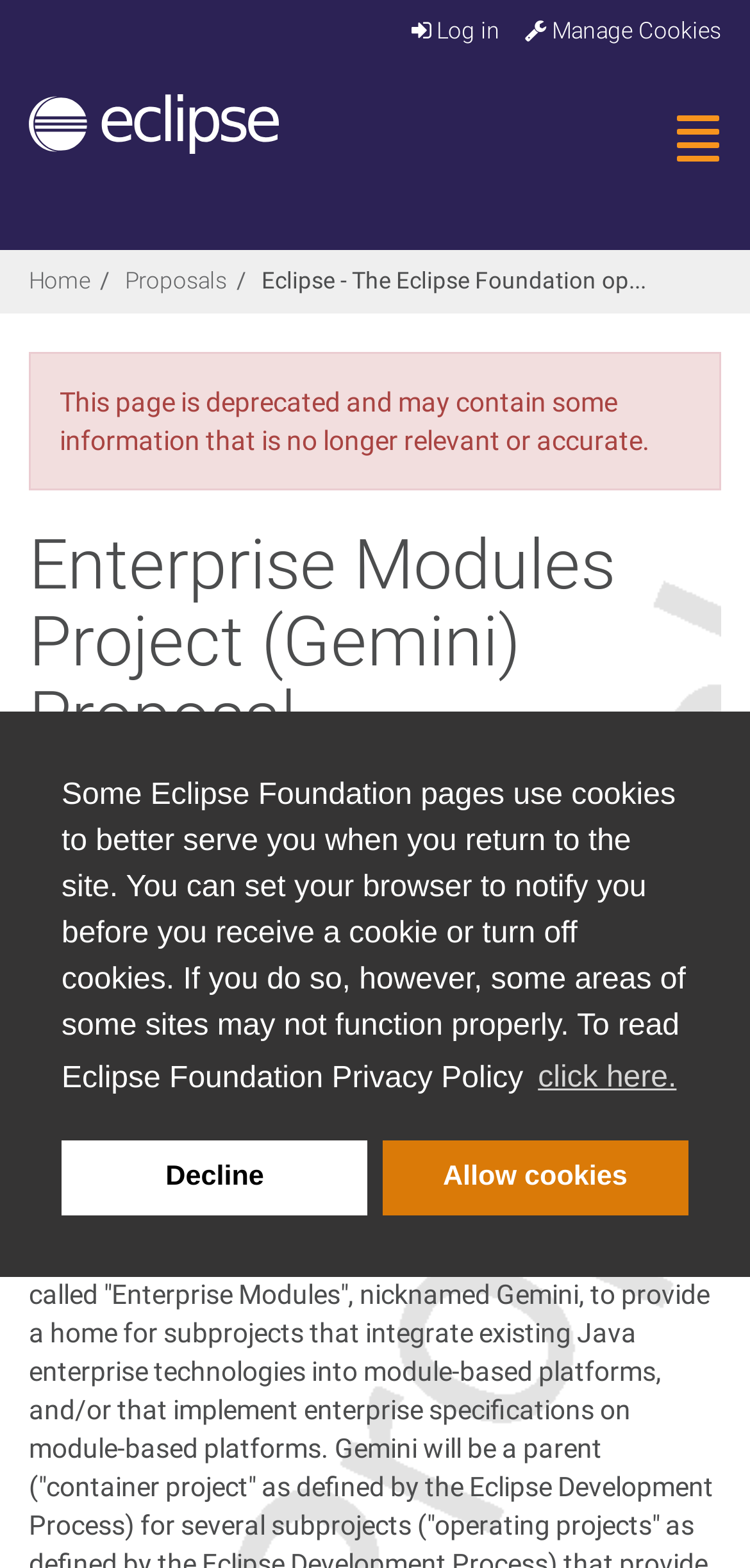Based on the element description "click here.", predict the bounding box coordinates of the UI element.

[0.709, 0.67, 0.91, 0.707]